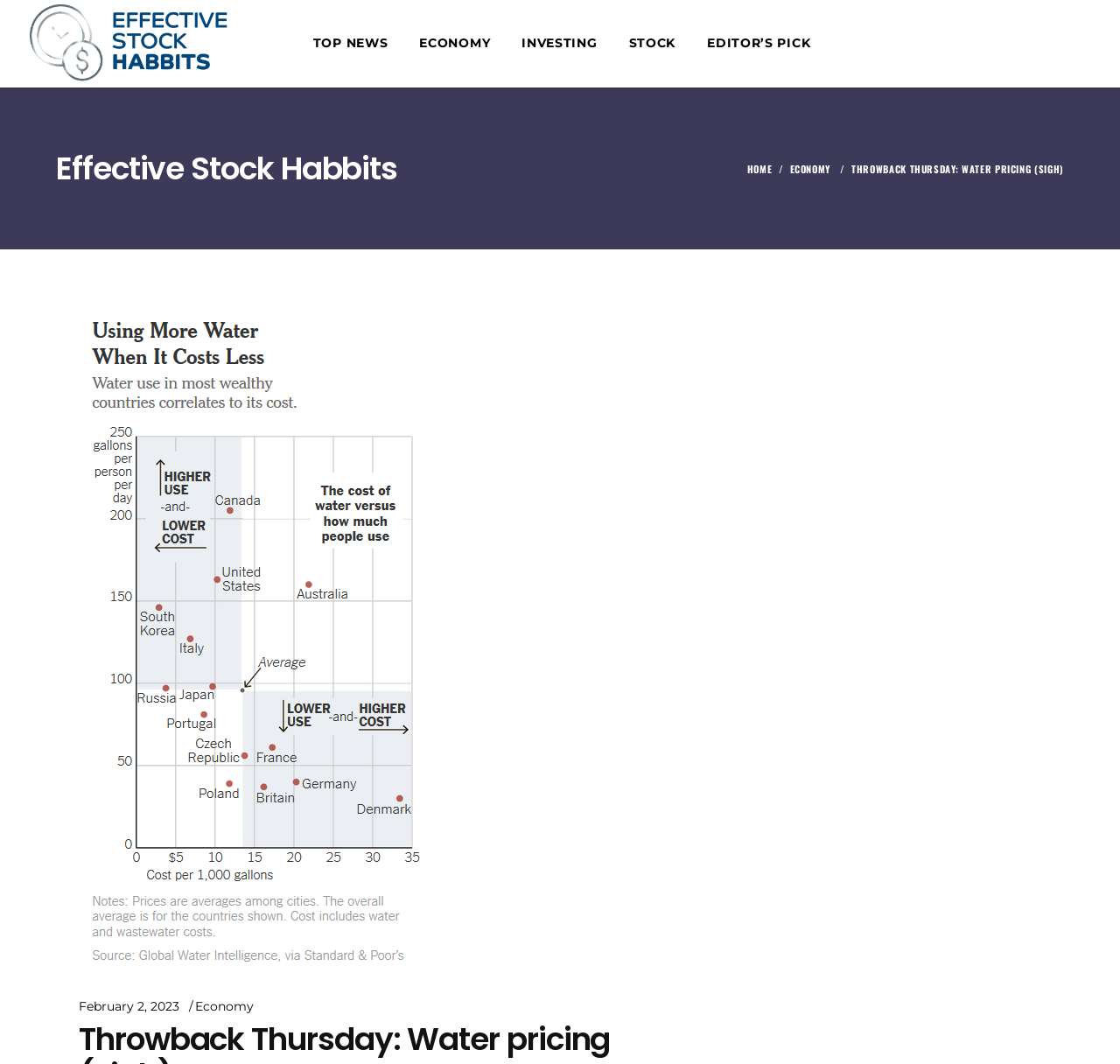Identify the bounding box coordinates of the clickable section necessary to follow the following instruction: "Read about Economy". The coordinates should be presented as four float numbers from 0 to 1, i.e., [left, top, right, bottom].

[0.174, 0.938, 0.227, 0.953]